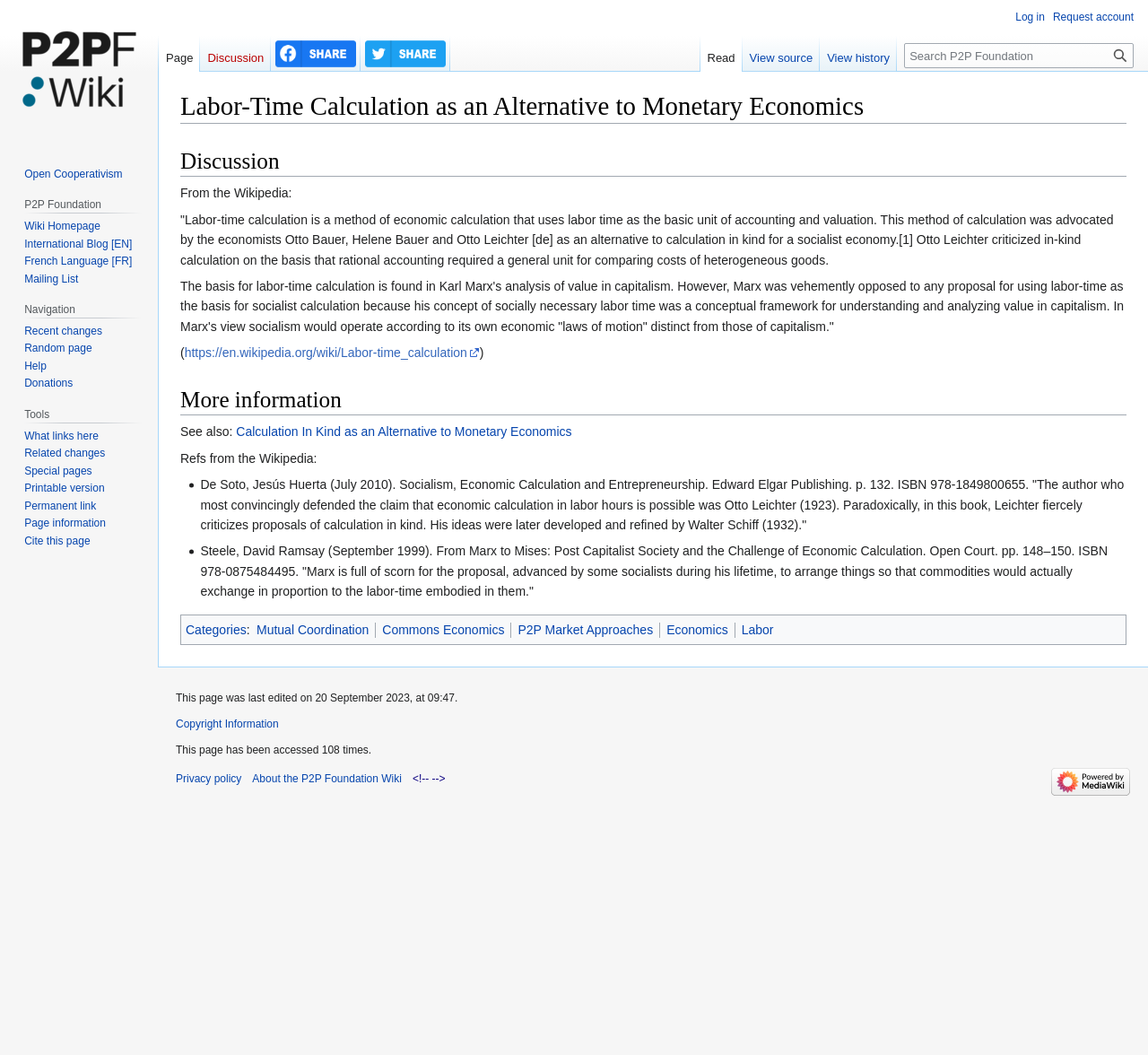Indicate the bounding box coordinates of the element that needs to be clicked to satisfy the following instruction: "go to page 2". The coordinates should be four float numbers between 0 and 1, i.e., [left, top, right, bottom].

None